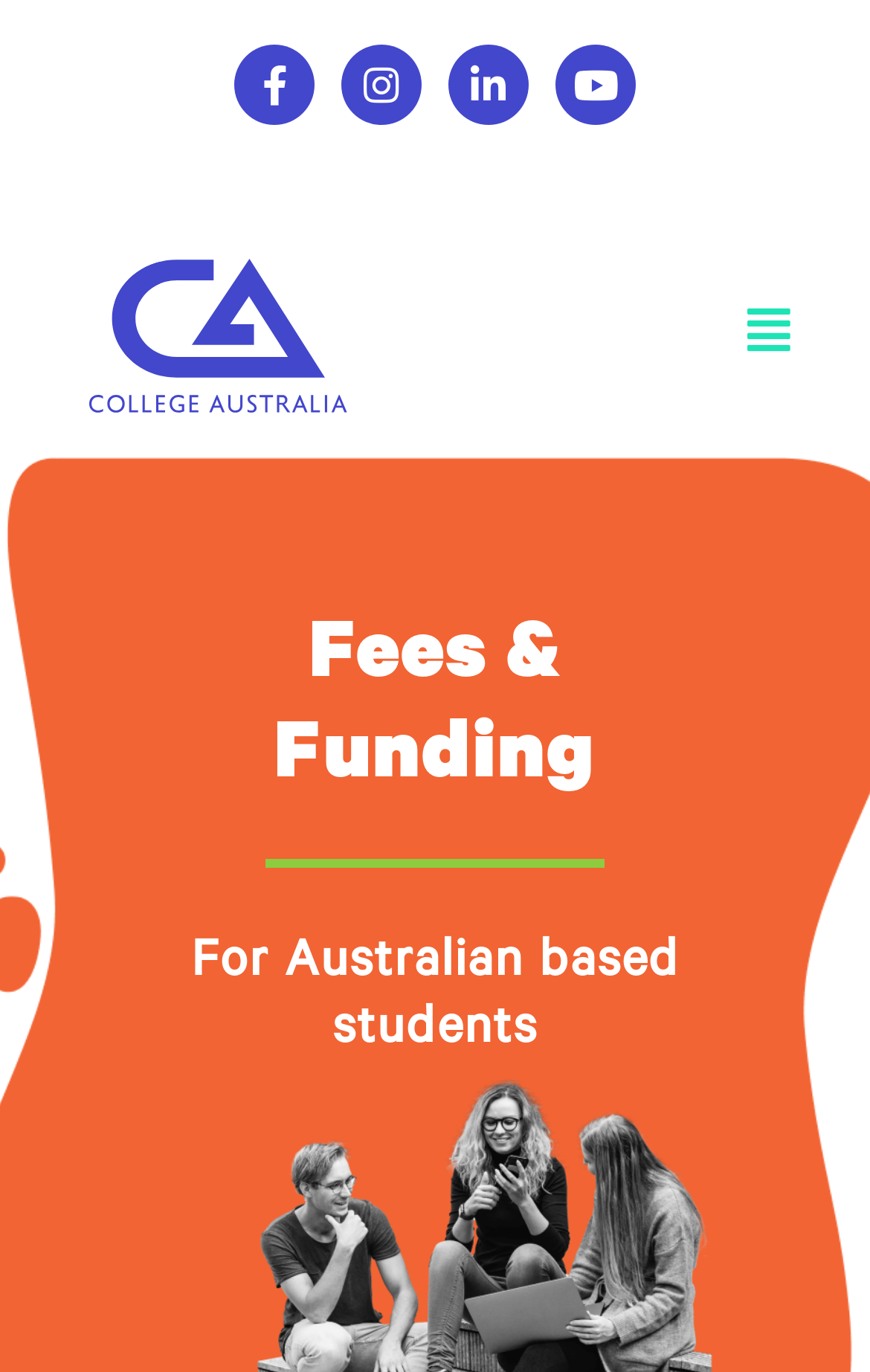Write an extensive caption that covers every aspect of the webpage.

The webpage is titled "Domestic – College Australia" and appears to be a college website. At the top, there are four social media links, namely Facebook, Instagram, Linkedin, and Youtube, aligned horizontally and positioned near the top of the page. 

Below the social media links, there is a prominent link, but its text is not specified. 

On the top right corner, there is a "Menu" button with a dropdown menu that contains two headings: "Fees & Funding" and "For Australian based students". The menu button is not expanded by default.